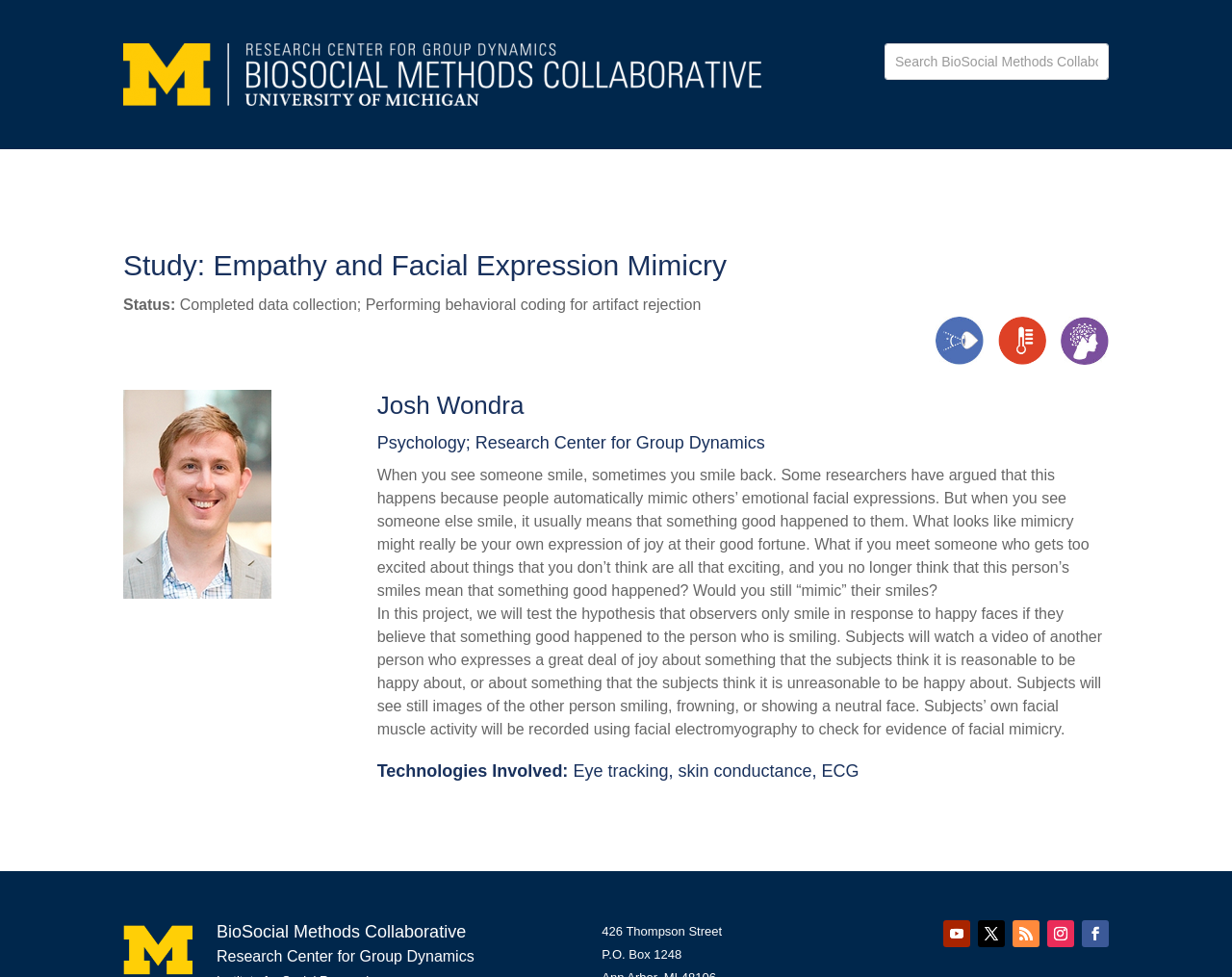Describe all significant elements and features of the webpage.

The webpage is about a research project on empathy and facial expression mimicry, specifically studying how people respond to others' smiles. At the top, there is a navigation menu with links to "Skip to content", "Collaborators", "Research", "Labs", "News", "Services", and "Team". Below the navigation menu, there is a search bar with a placeholder text "Search BioSocial Methods Collaborative".

The main content of the page is divided into sections. The first section has a heading "Study: Empathy and Facial Expression Mimicry" and provides information about the study's status, which is "Completed data collection; Performing behavioral coding for artifact rejection". There are three images below the status, showing a wireless EEG headset, skin temperature, and remote eye tracking.

The next section is about the researcher, Josh Wondra, who is affiliated with the Psychology department and the Research Center for Group Dynamics. Below this section, there is a long paragraph explaining the research question and hypothesis, followed by another paragraph describing the methodology of the study.

Further down, there is a section highlighting the technologies involved in the study, including eye tracking, skin conductance, and ECG. The page ends with a footer section that contains links to "BioSocial Methods Collaborative" and "Research Center for Group Dynamics", as well as the address "426 Thompson Street, P.O. Box 1248". There are also five social media links at the bottom right corner of the page.